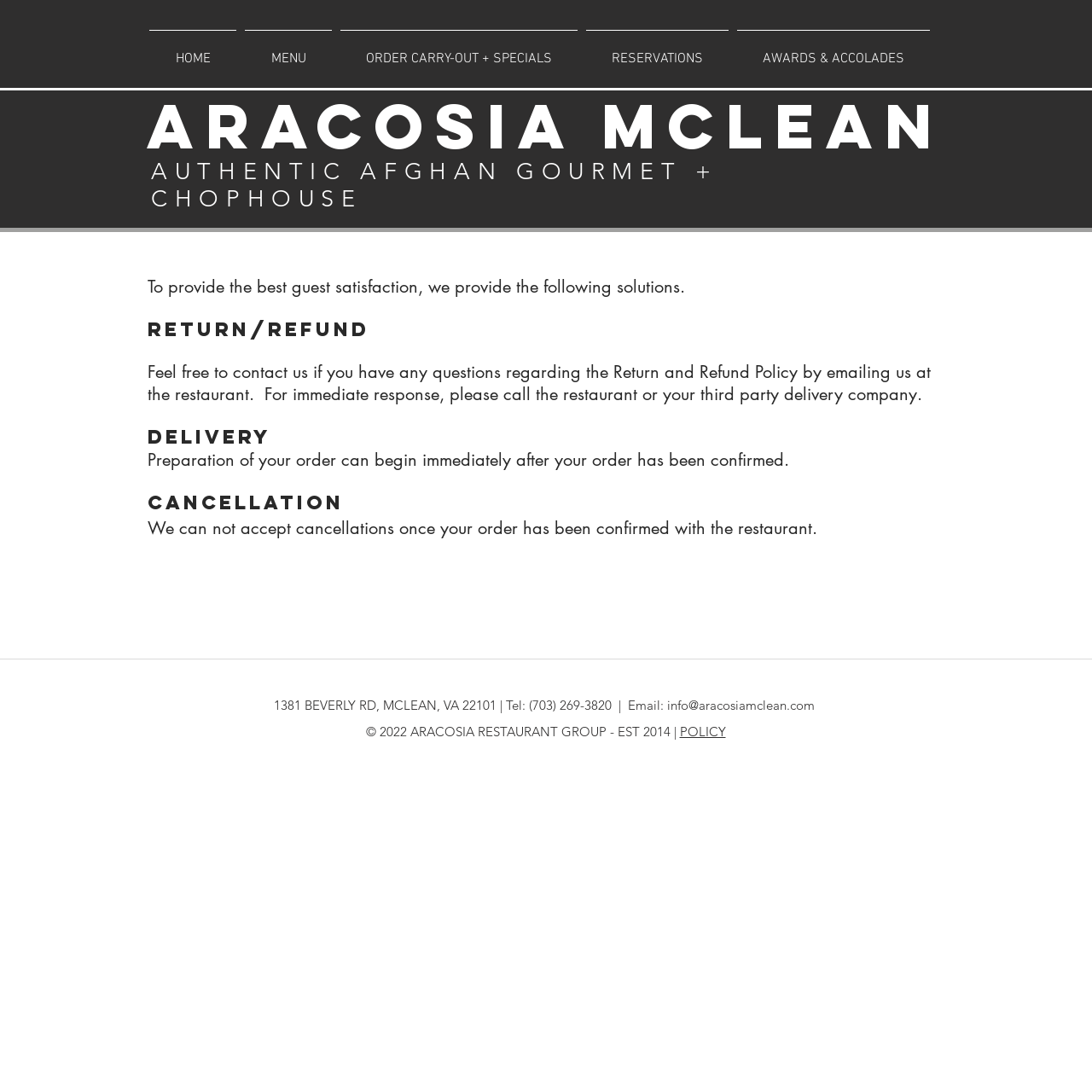What type of cuisine does Aracosia McLean serve?
Give a one-word or short phrase answer based on the image.

Afghan Gourmet + Chophouse